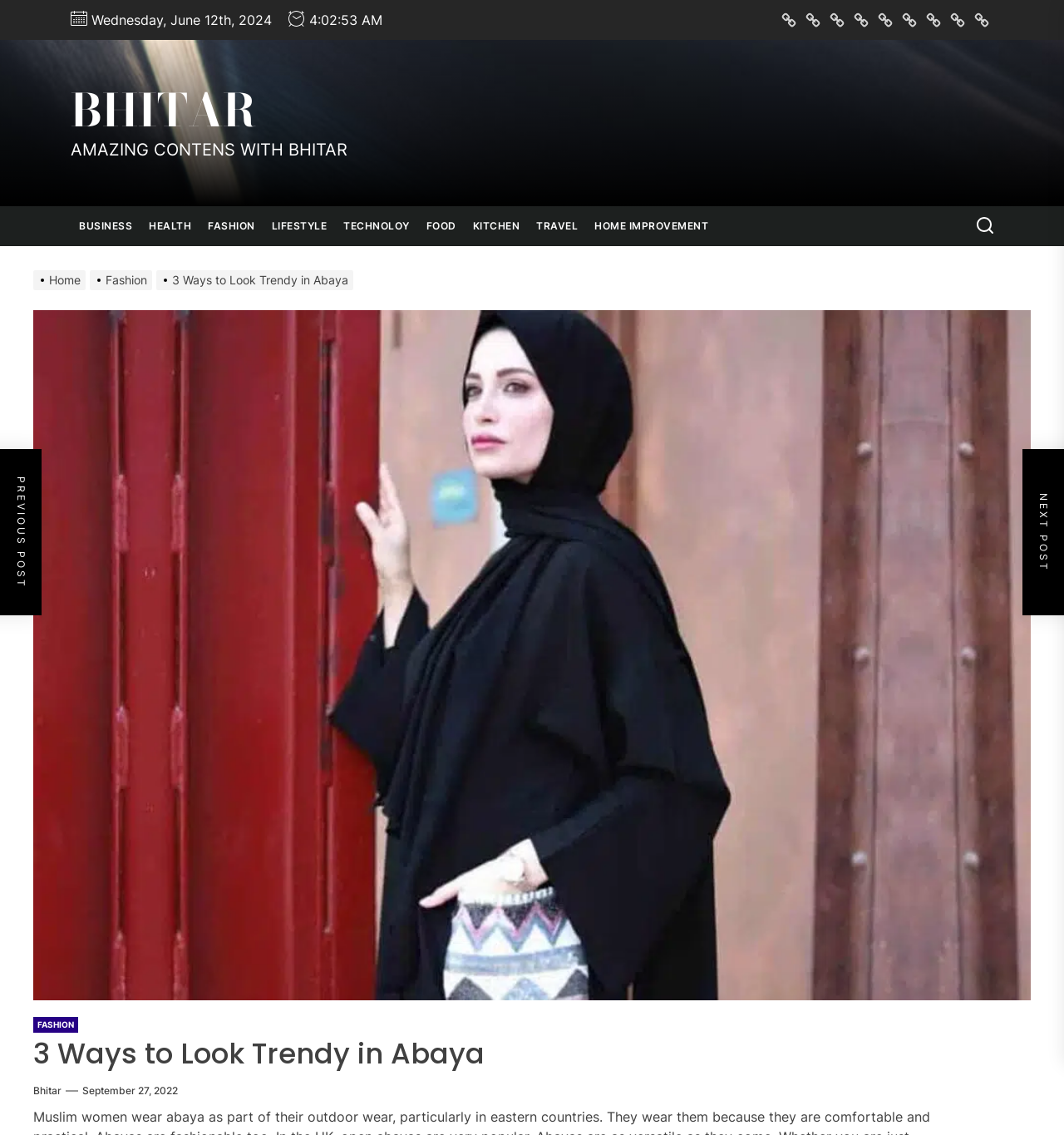Utilize the details in the image to give a detailed response to the question: What is the purpose of the button at the top-right corner?

I found the purpose of the button at the top-right corner by looking at its text, which says 'Search'. This button is likely used for searching the website.